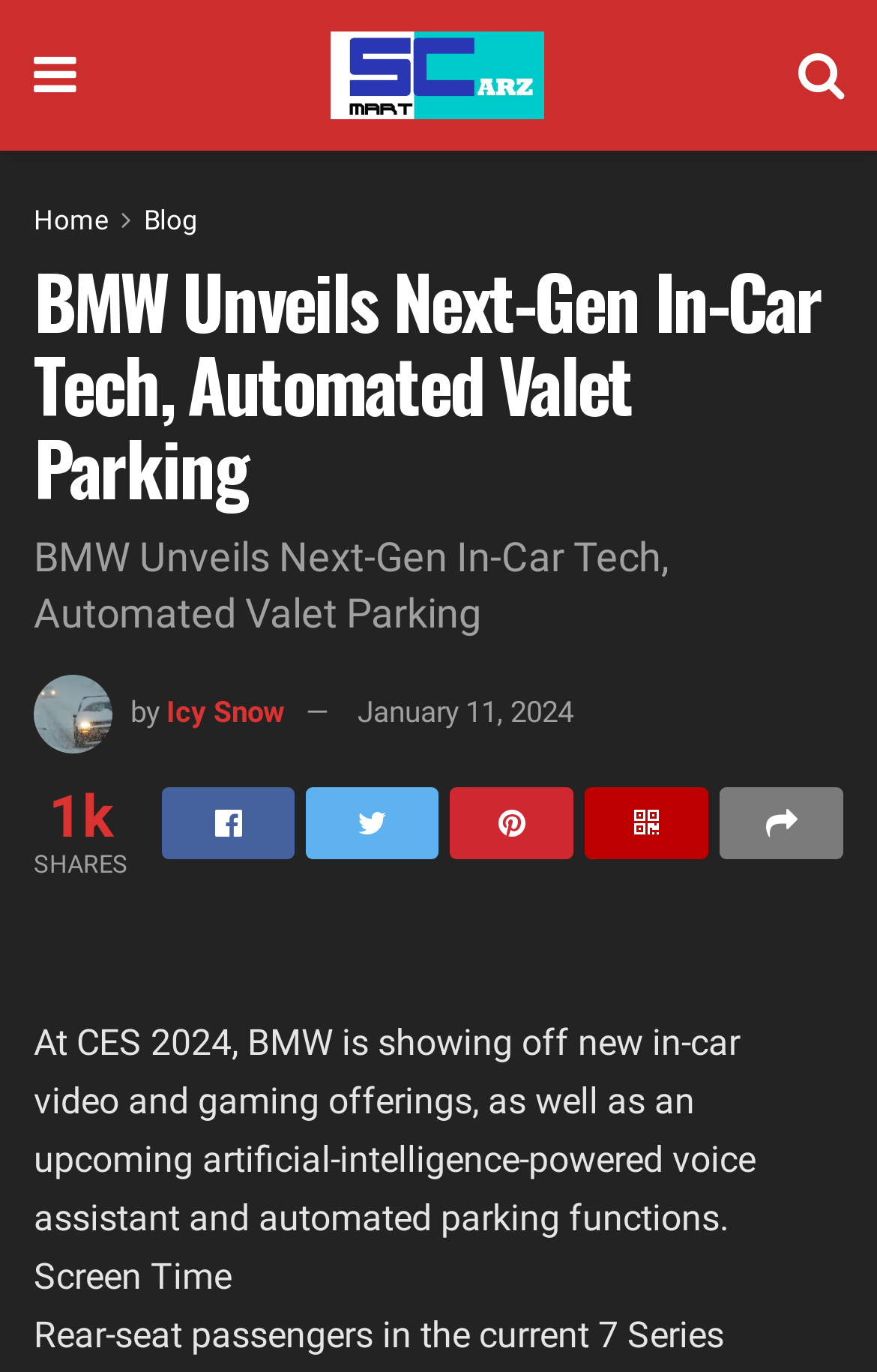Give a detailed explanation of the elements present on the webpage.

The webpage appears to be a news article about BMW's latest in-car technology, including automated valet parking, unveiled at CES 2024. At the top left, there is a link with a Facebook icon, and next to it, a link with the website's name, "Smartcarz.org, News about cars and motorbikes", accompanied by an image with the same name. On the top right, there is a link with a Twitter icon.

Below the top section, there are navigation links, including "Home" and "Blog", positioned side by side. The main article's title, "BMW Unveils Next-Gen In-Car Tech, Automated Valet Parking", is displayed prominently in two identical headings, one above the other.

To the right of the title, there is an image with the caption "Icy Snow", accompanied by the author's name, "Icy Snow", and the date "January 11, 2024". Below the image, there is a section with social media links, including Facebook, Twitter, and others, as well as a "SHARES" label and a "1k" indicator.

The main article's content starts below the social media section, with a brief summary of BMW's new in-car technology, including video and gaming offerings, an artificial-intelligence-powered voice assistant, and automated parking functions. The article continues with a section titled "Screen Time", which appears to be a subheading or a category label.